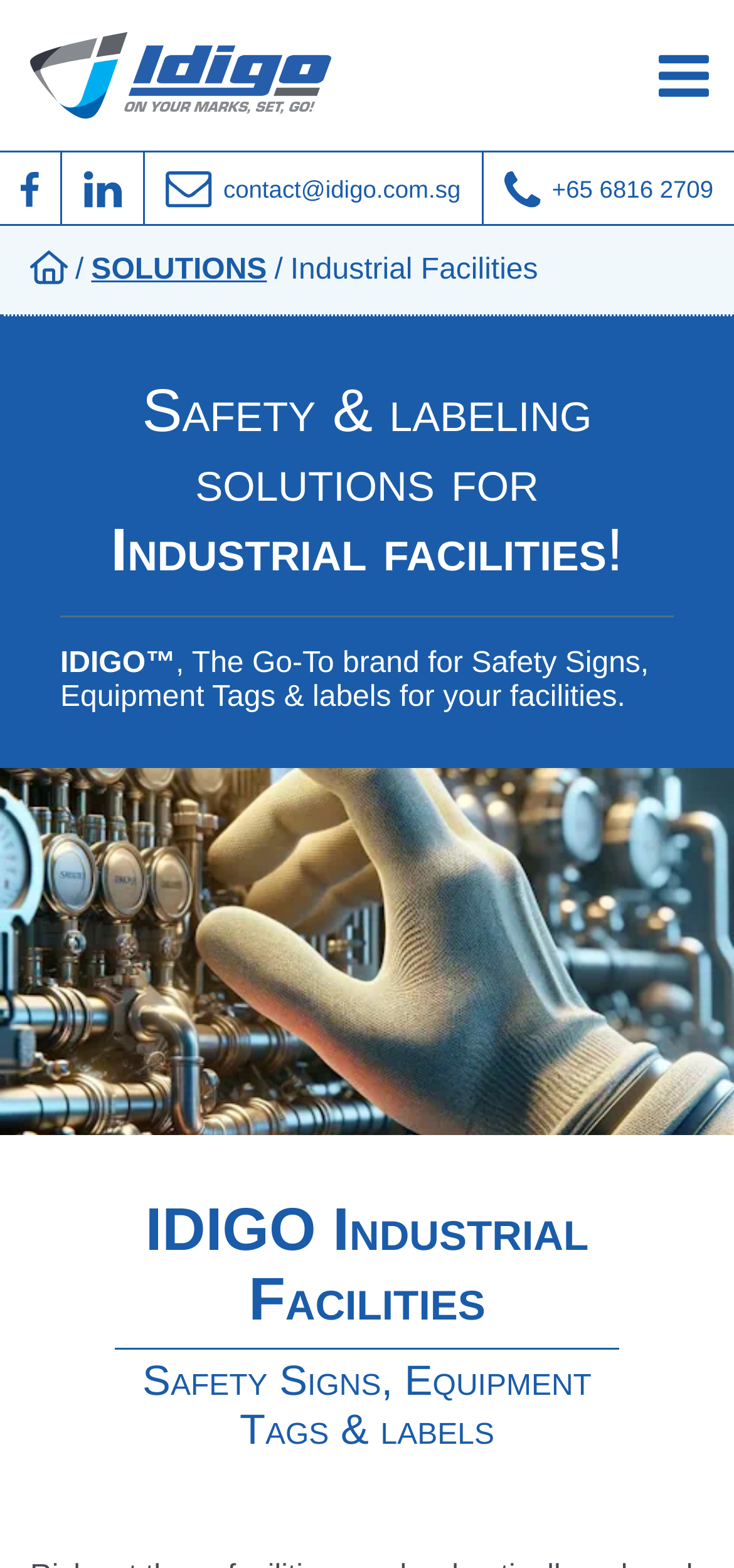Indicate the bounding box coordinates of the element that needs to be clicked to satisfy the following instruction: "Explore Industrial Facilities solutions". The coordinates should be four float numbers between 0 and 1, i.e., [left, top, right, bottom].

[0.396, 0.162, 0.733, 0.183]